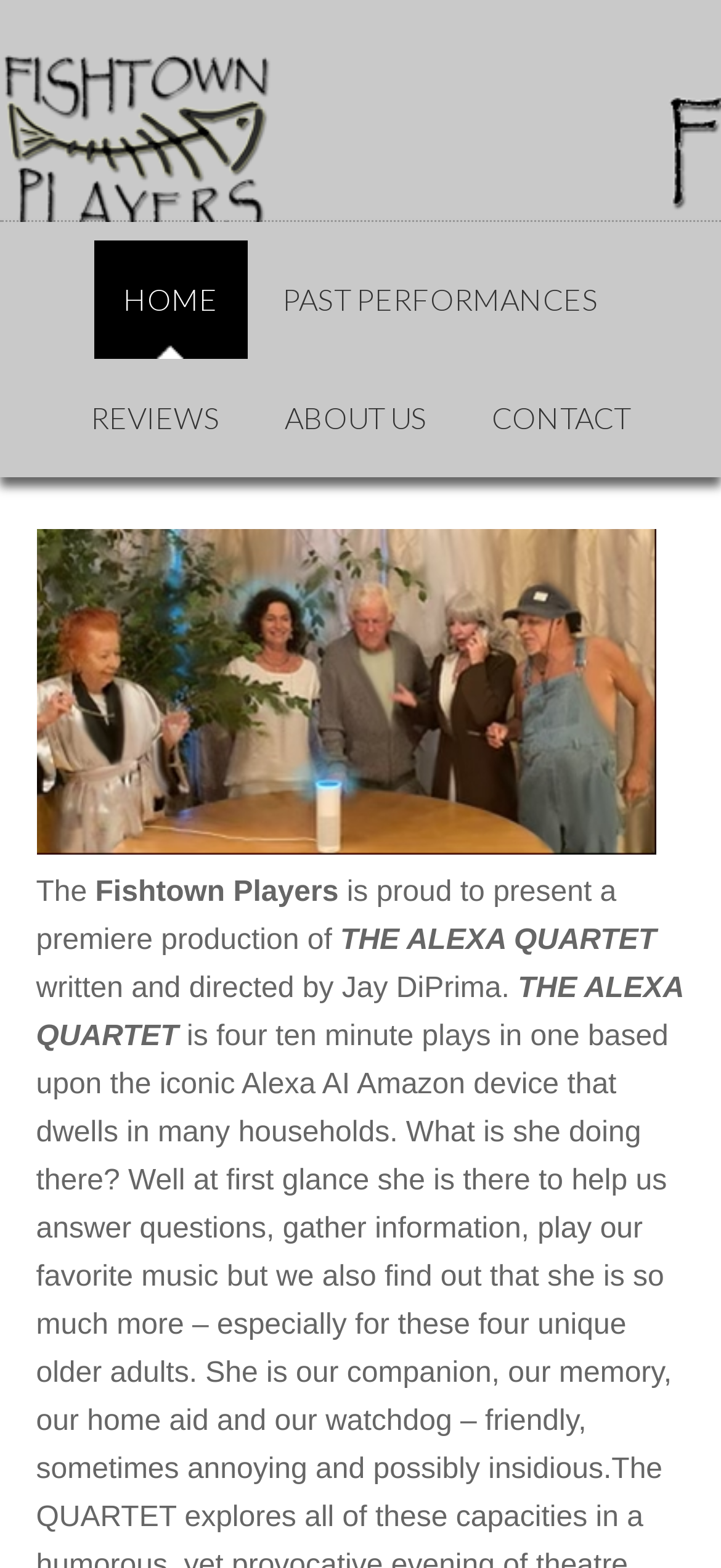How many navigation links are there?
Using the information from the image, provide a comprehensive answer to the question.

I counted the number of link elements under the navigation element with the text 'Main' and found 5 links: 'HOME', 'PAST PERFORMANCES', 'REVIEWS', 'ABOUT US', and 'CONTACT'.